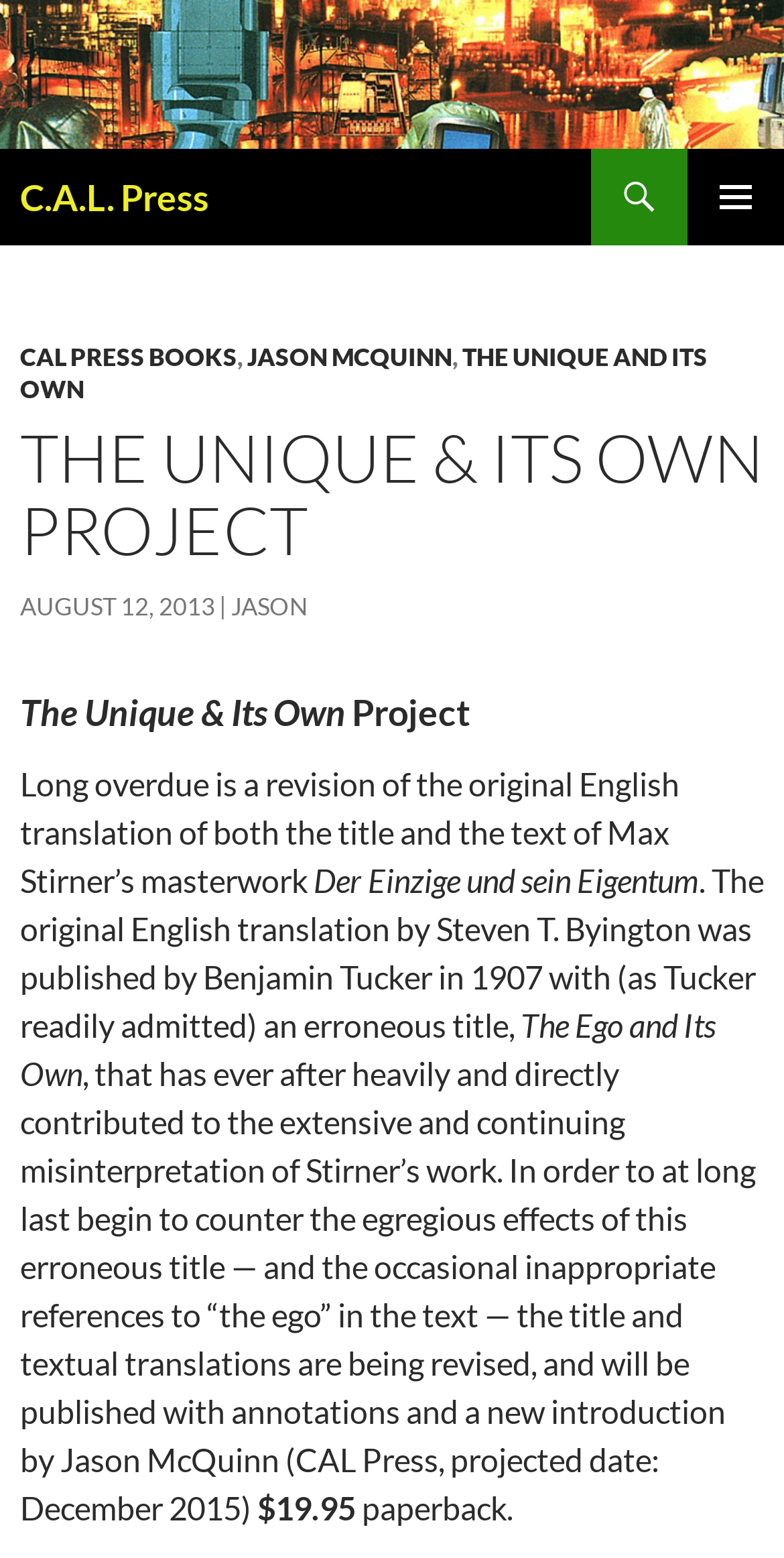What is the name of the project?
Please look at the screenshot and answer using one word or phrase.

The Unique & Its Own Project